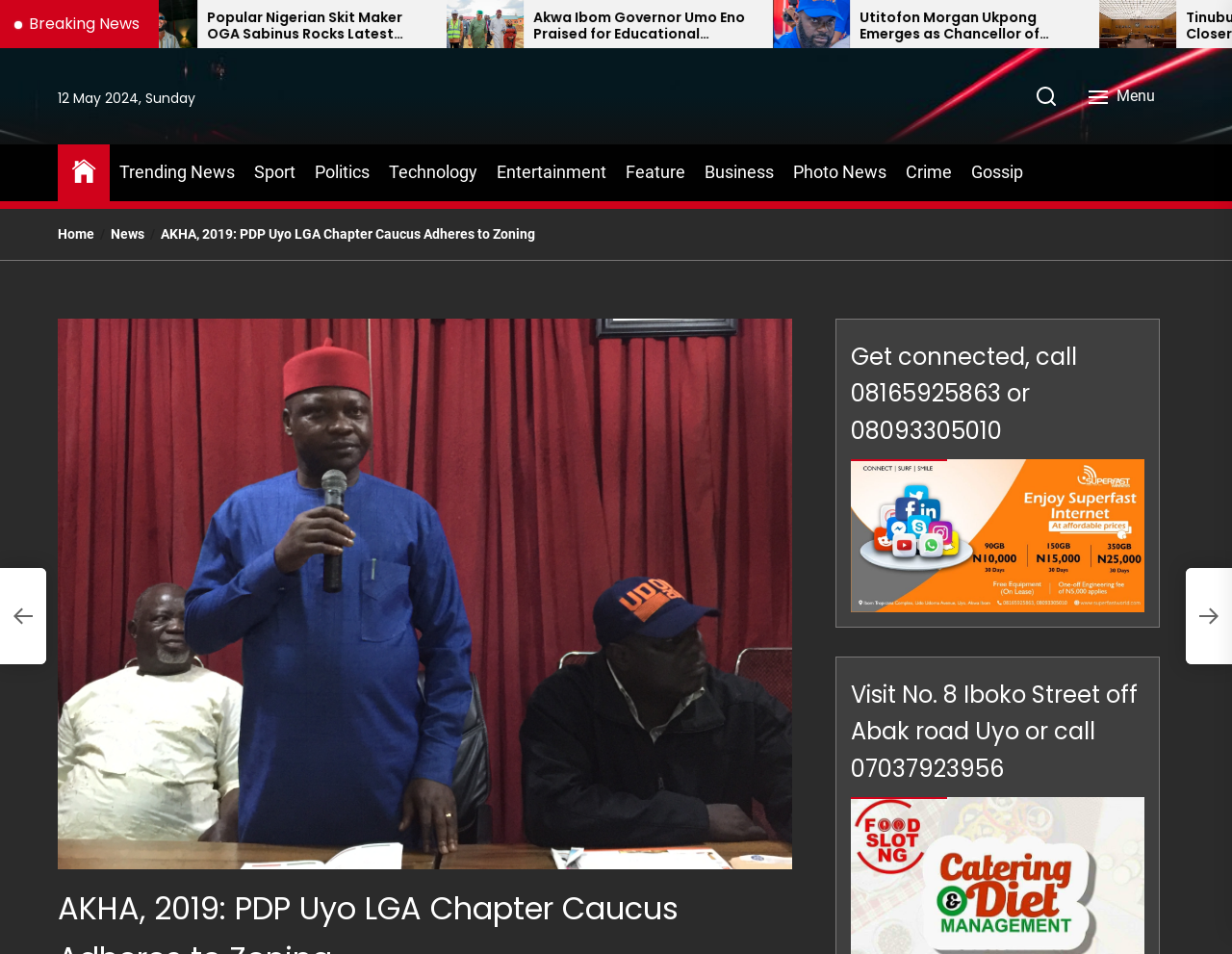Find the bounding box coordinates for the element that must be clicked to complete the instruction: "Search for something". The coordinates should be four float numbers between 0 and 1, indicated as [left, top, right, bottom].

[0.83, 0.081, 0.869, 0.121]